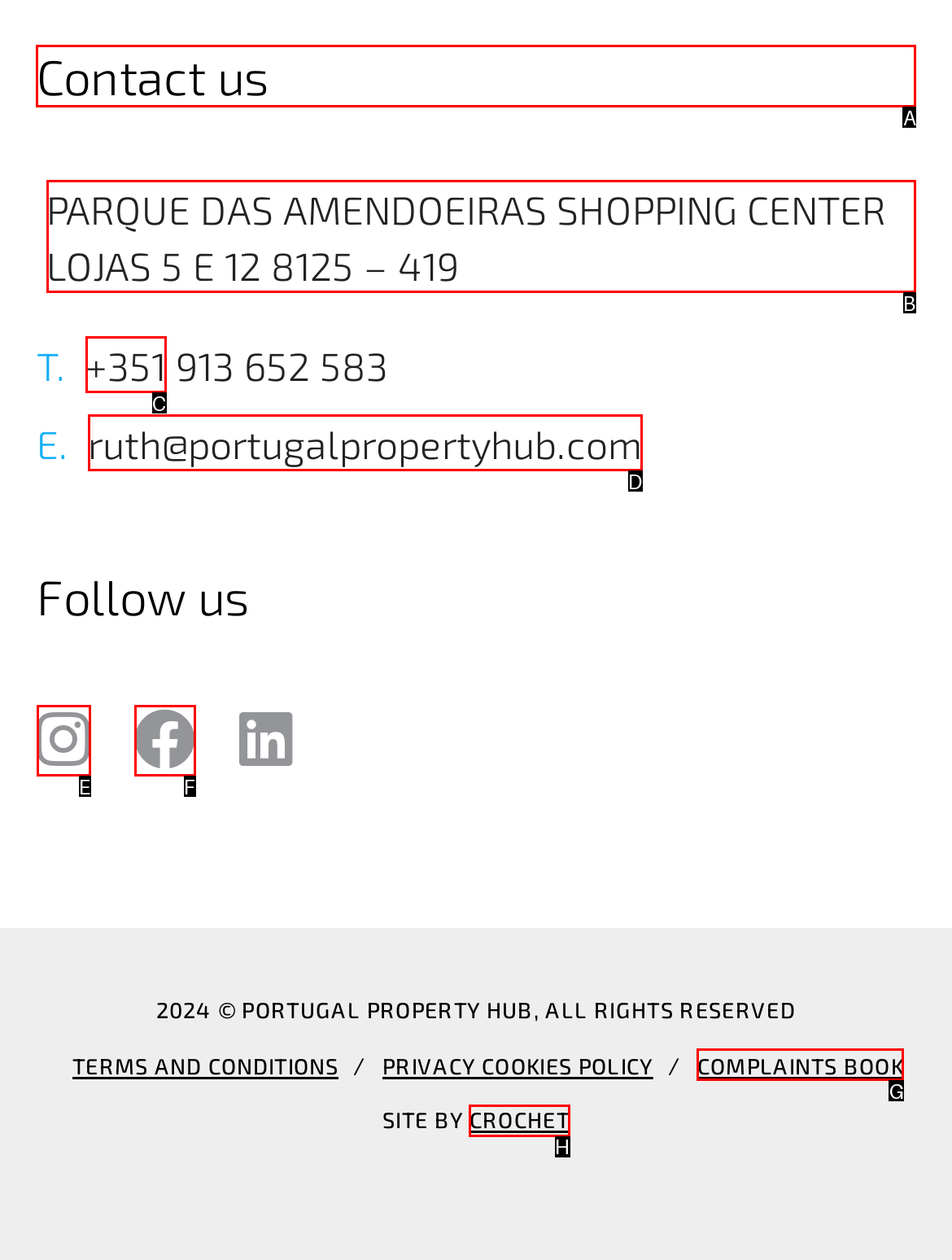Select the proper UI element to click in order to perform the following task: Call the phone number. Indicate your choice with the letter of the appropriate option.

None